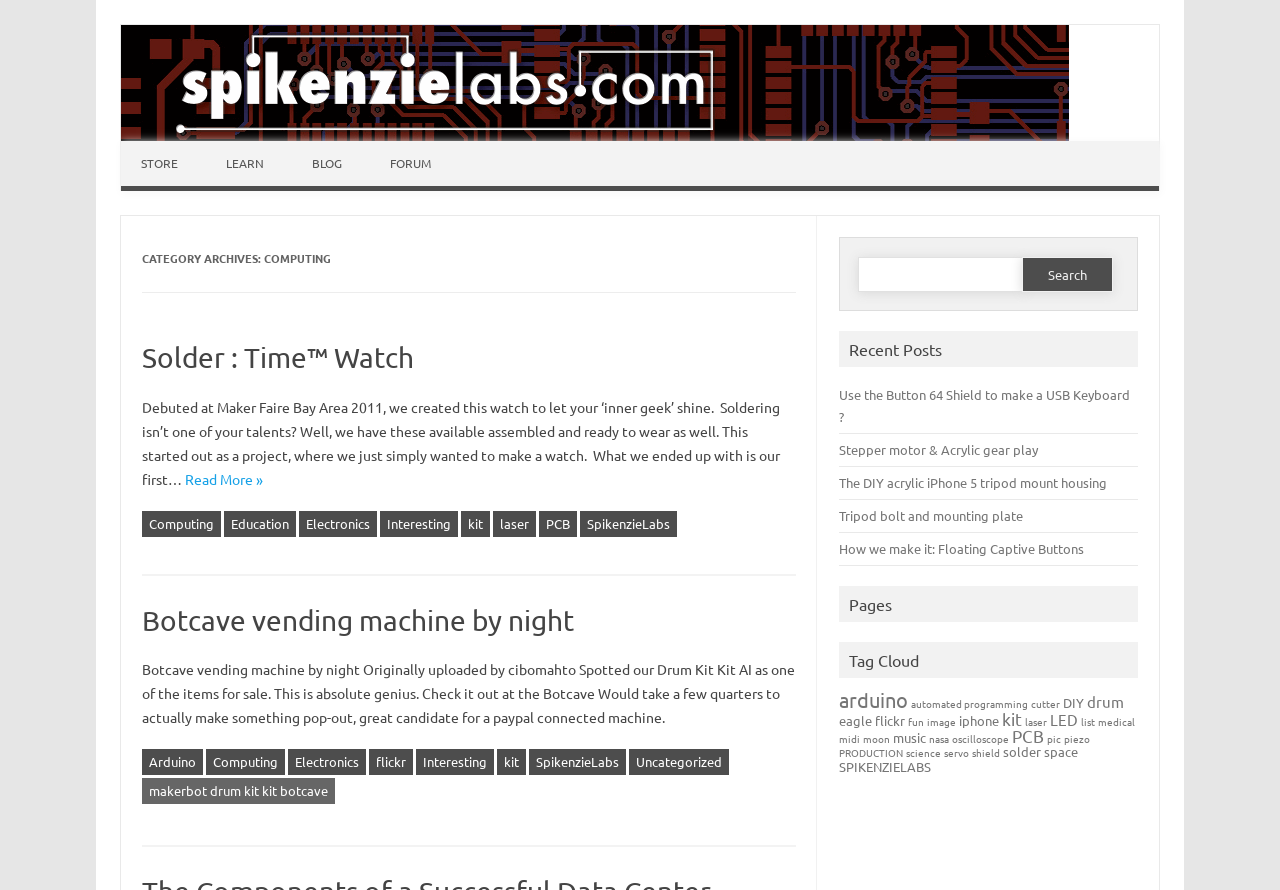Please specify the coordinates of the bounding box for the element that should be clicked to carry out this instruction: "Click the 'STORE' link". The coordinates must be four float numbers between 0 and 1, formatted as [left, top, right, bottom].

[0.095, 0.158, 0.159, 0.209]